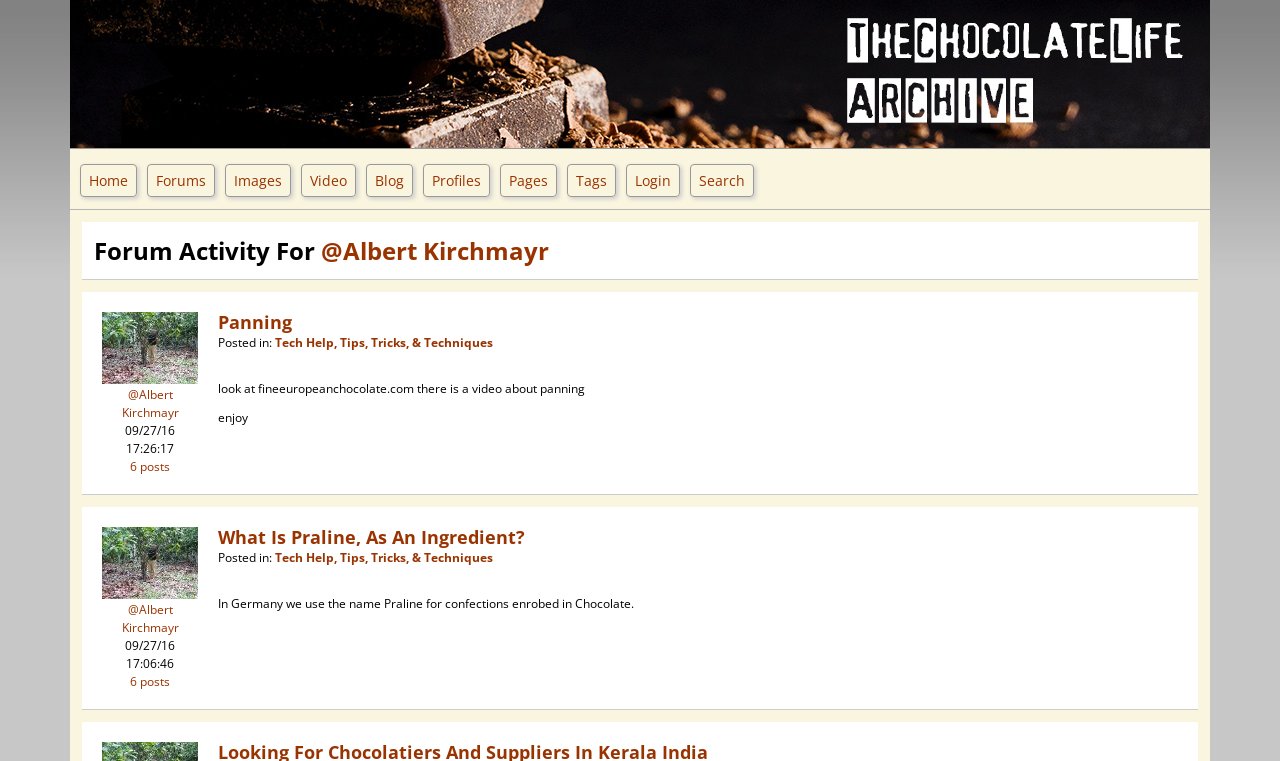What is the topic of the forum post by Panning?
Refer to the image and answer the question using a single word or phrase.

Tech Help, Tips, Tricks, & Techniques